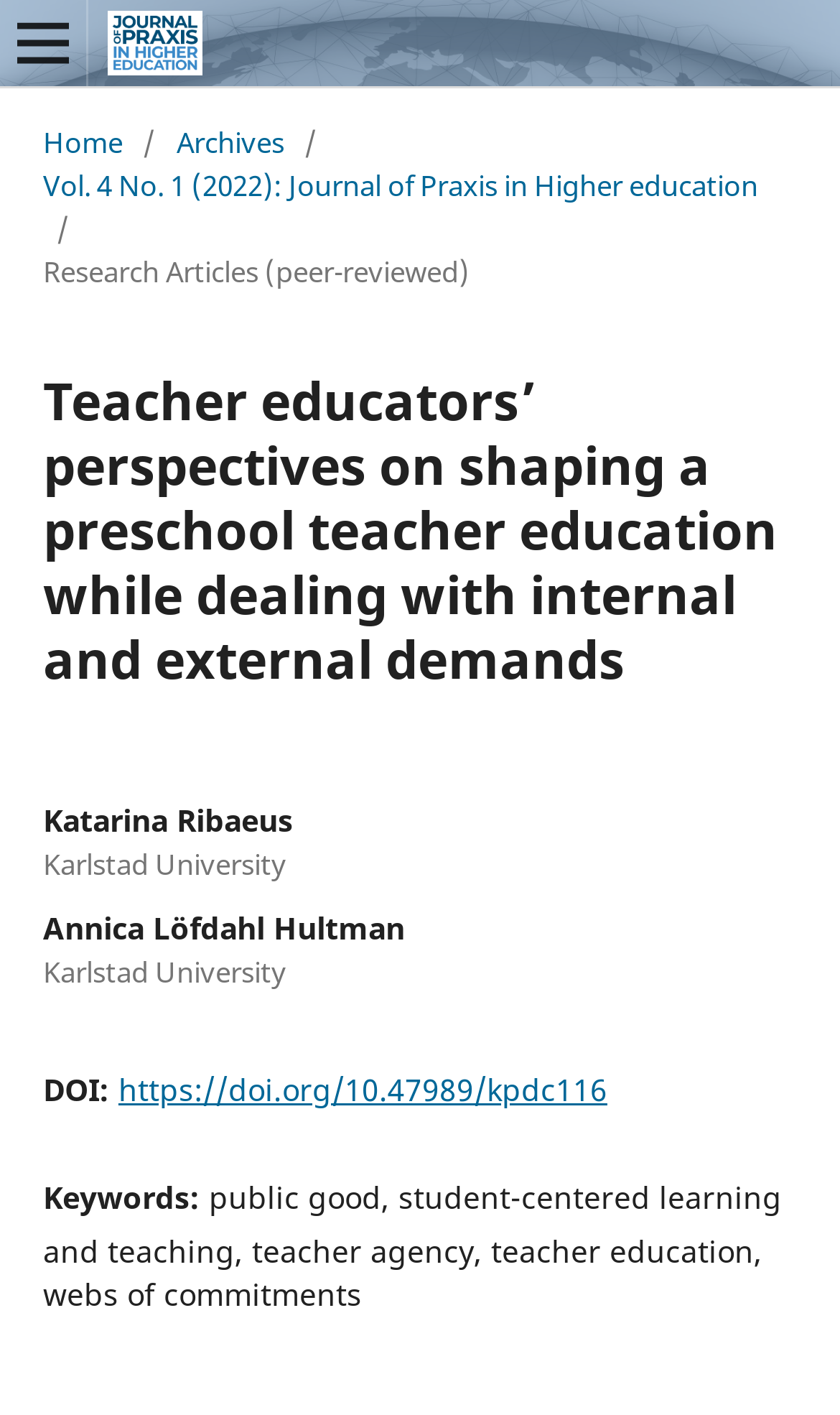What is the DOI of the research article?
Look at the image and answer the question with a single word or phrase.

https://doi.org/10.47989/kpdc116